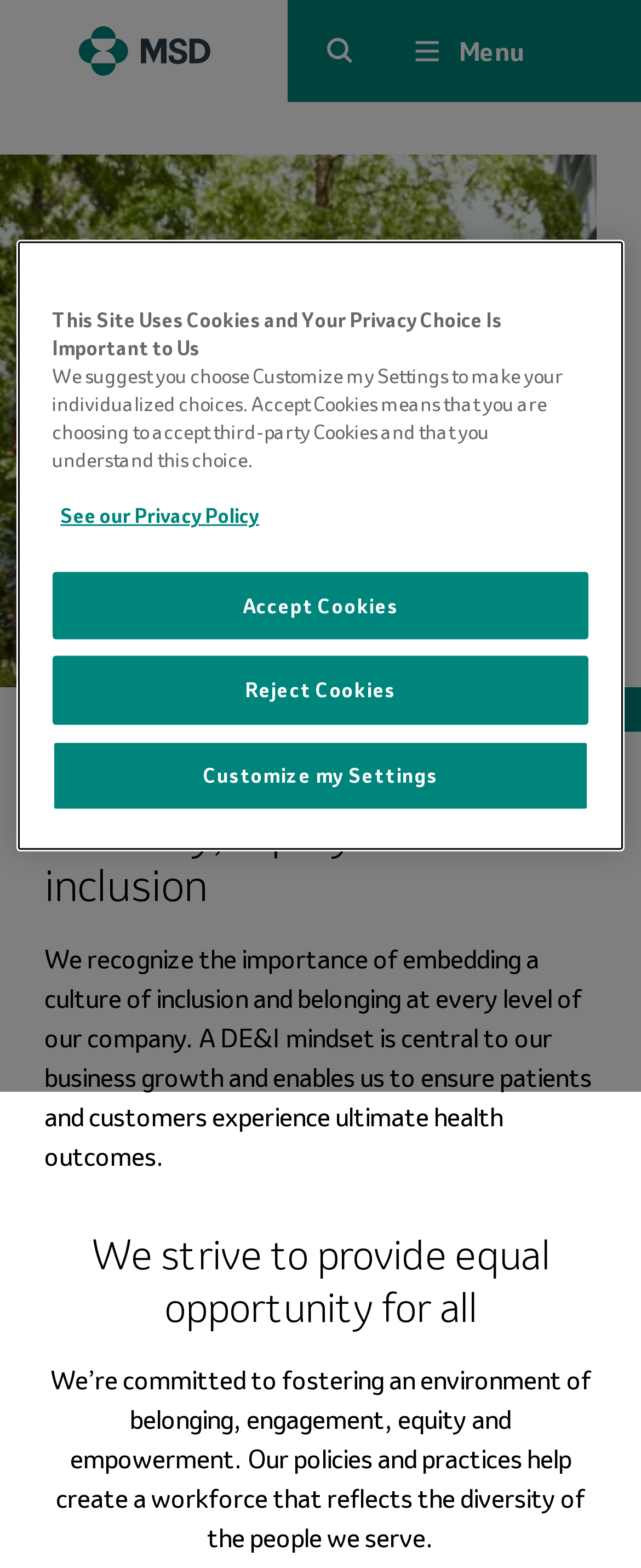Provide a brief response using a word or short phrase to this question:
What is the importance of diversity and inclusion?

Central to business growth